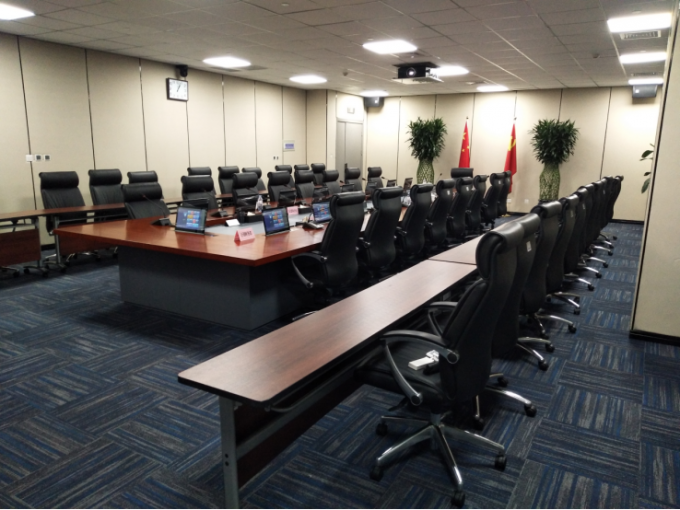What is the color of the walls?
Provide a detailed and well-explained answer to the question.

The caption describes the walls as 'neutral-colored', indicating that they are not brightly colored or bold.